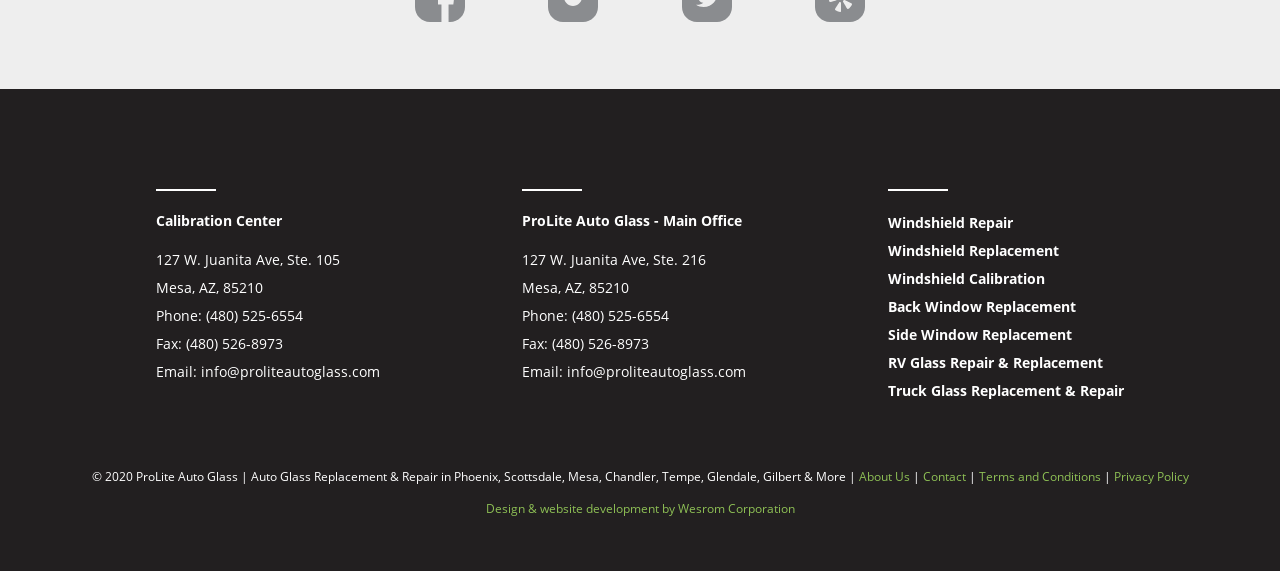Show the bounding box coordinates of the region that should be clicked to follow the instruction: "Contact ProLite Auto Glass."

[0.721, 0.82, 0.754, 0.85]